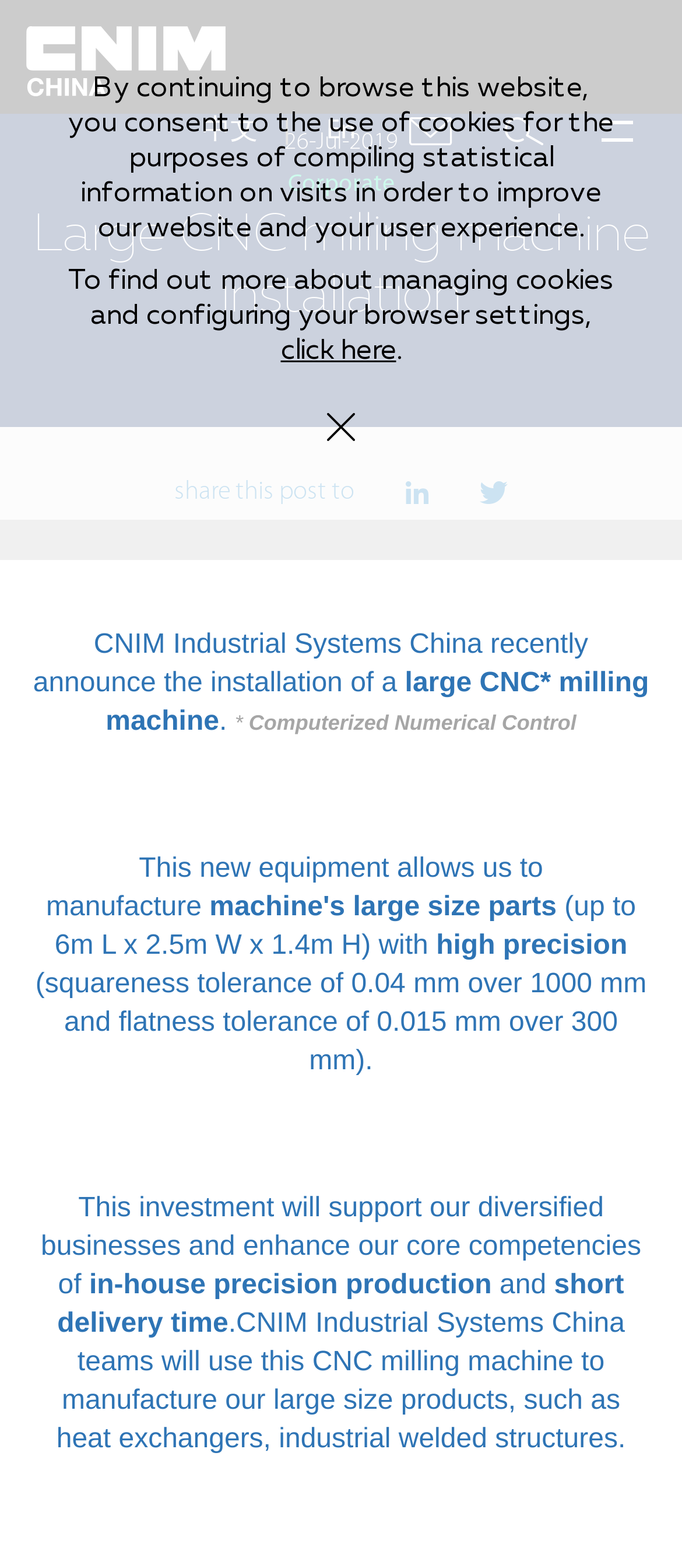Find the bounding box coordinates of the element's region that should be clicked in order to follow the given instruction: "Share this post". The coordinates should consist of four float numbers between 0 and 1, i.e., [left, top, right, bottom].

[0.595, 0.272, 0.628, 0.357]